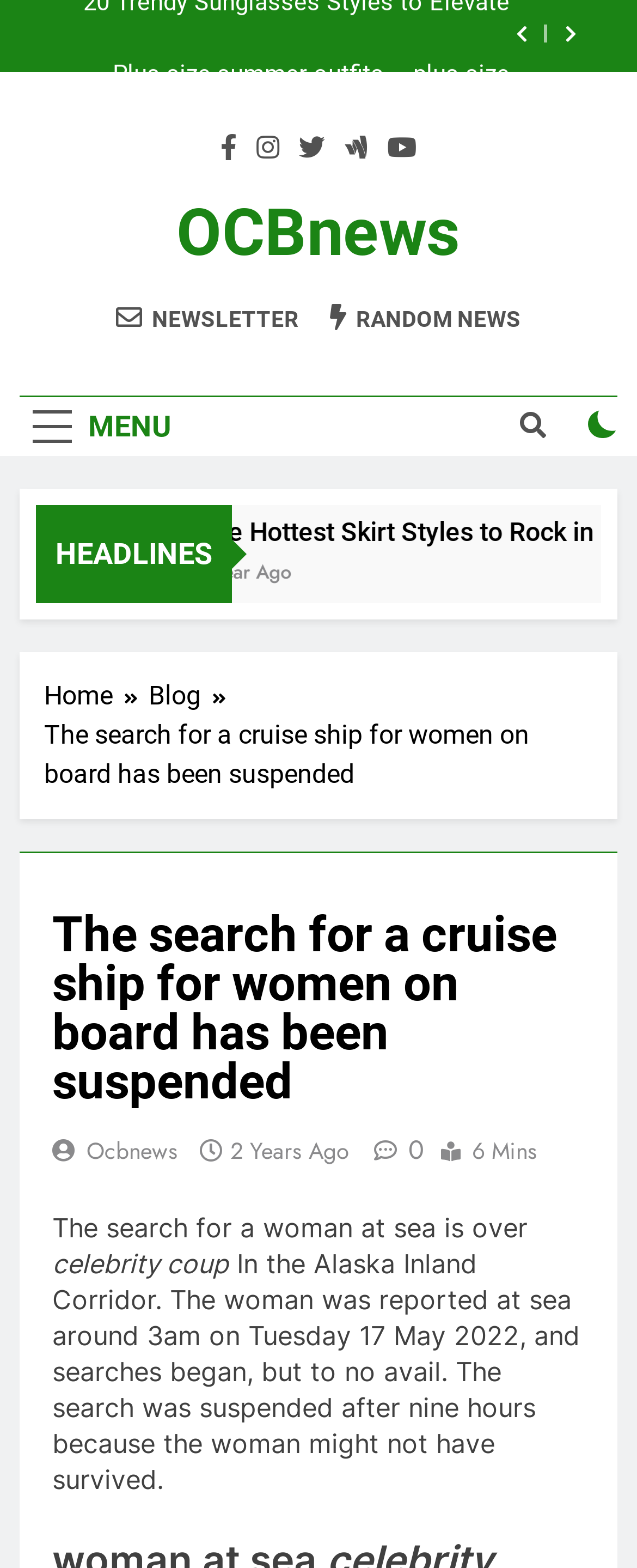Locate the bounding box coordinates of the element that should be clicked to fulfill the instruction: "Click the plus icon".

[0.785, 0.01, 0.854, 0.034]